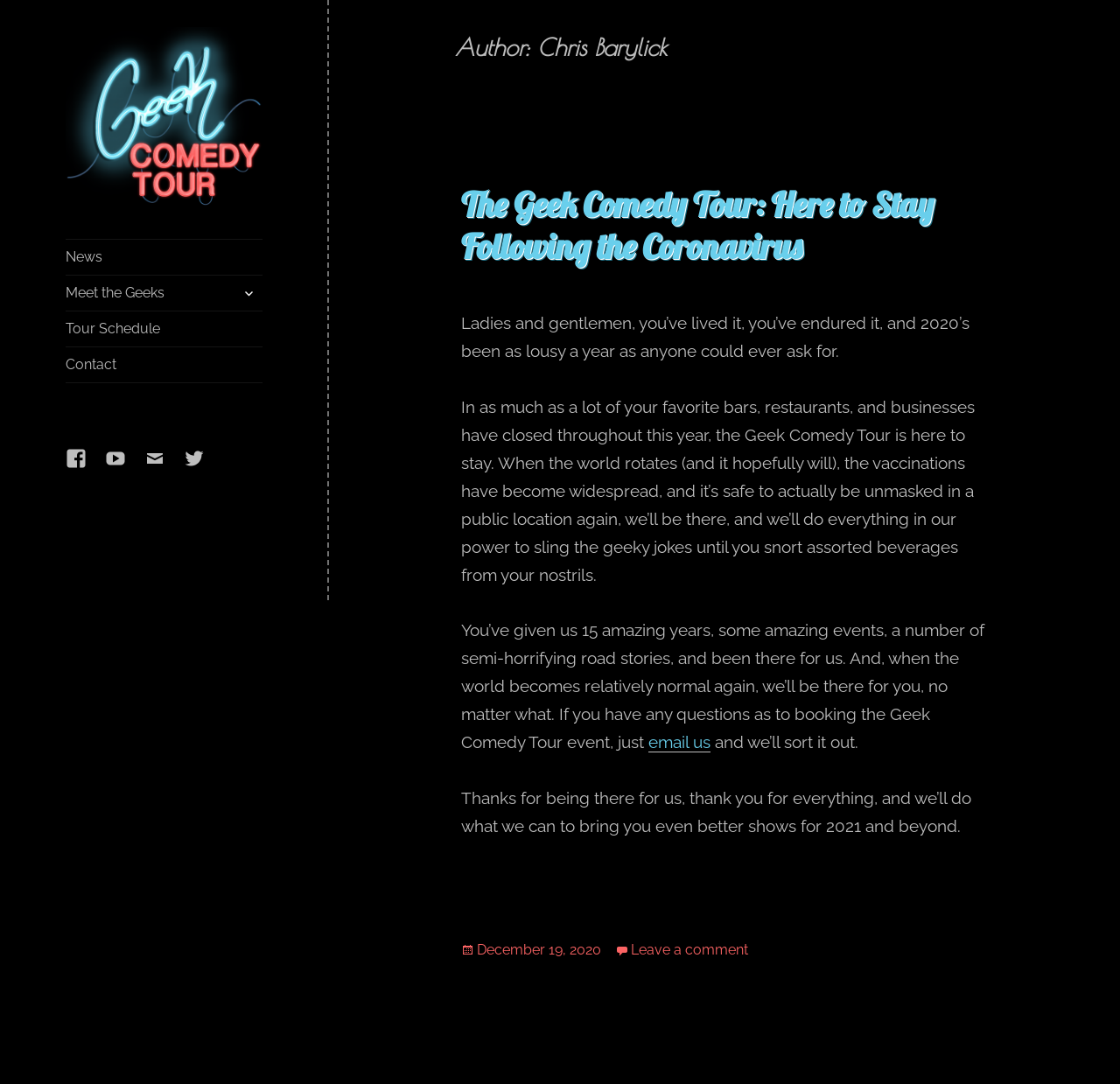Construct a comprehensive description capturing every detail on the webpage.

The webpage is about Chris Barylick and the Geek Comedy Tour. At the top, there is a logo image and a link with the text "The Geek Comedy Tour". Below this, there are several links to different sections of the website, including "News", "Meet the Geeks", "Tour Schedule", and "Contact". There is also a button to expand a child menu.

To the right of these links, there are social media links to Facebook, YouTube, E-mail, and Twitter. Below these links, there is a header section with the author's name, Chris Barylick.

The main content of the webpage is an article about the Geek Comedy Tour's plans to continue despite the challenges of the coronavirus pandemic. The article has a heading "The Geek Comedy Tour: Here to Stay Following the Coronavirus" and is divided into several paragraphs of text. The text discusses how the tour has endured despite the difficulties of 2020 and expresses gratitude to fans for their support.

At the bottom of the webpage, there is a footer section with a posting date and time, as well as a link to leave a comment on the article.